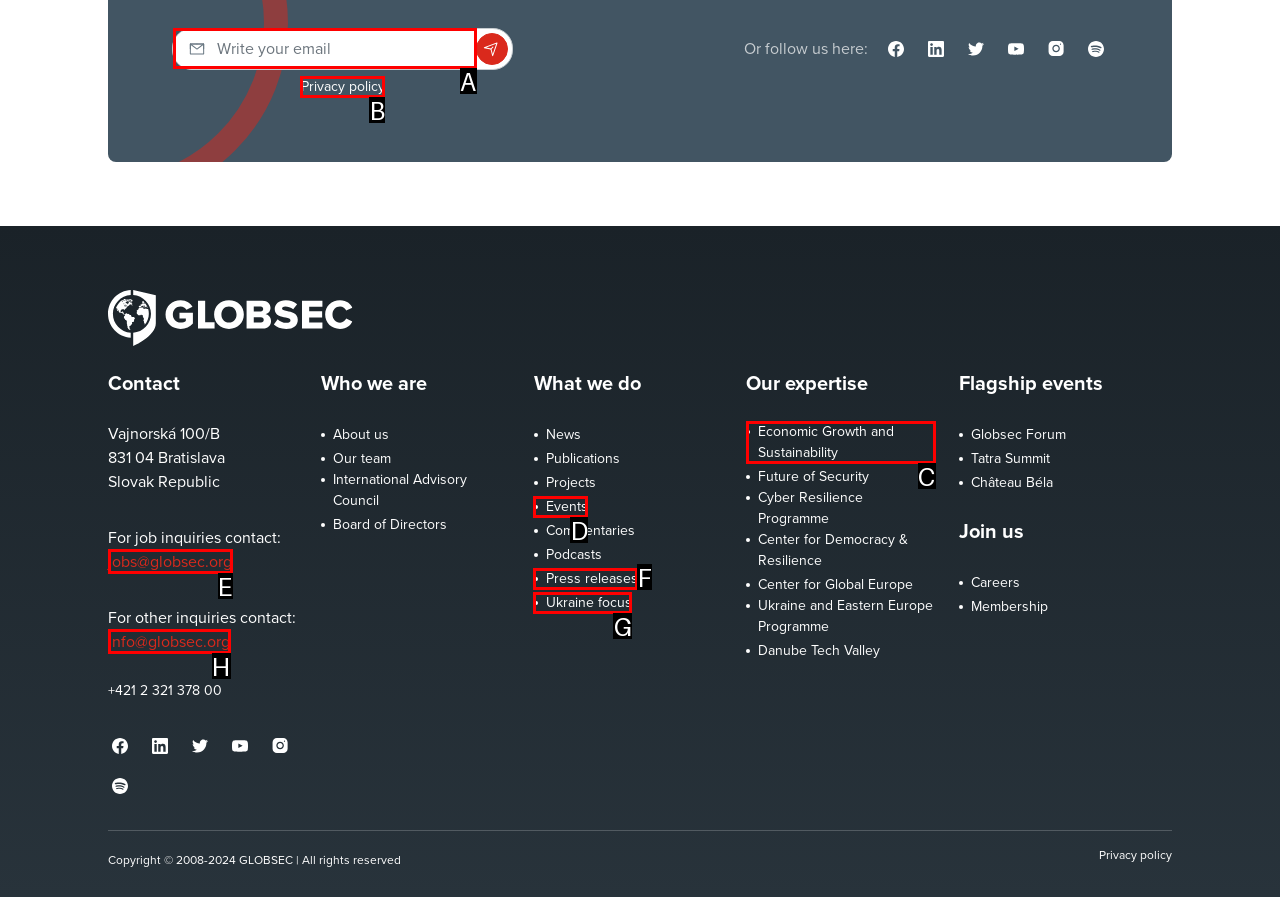Looking at the description: Ukraine focus, identify which option is the best match and respond directly with the letter of that option.

G